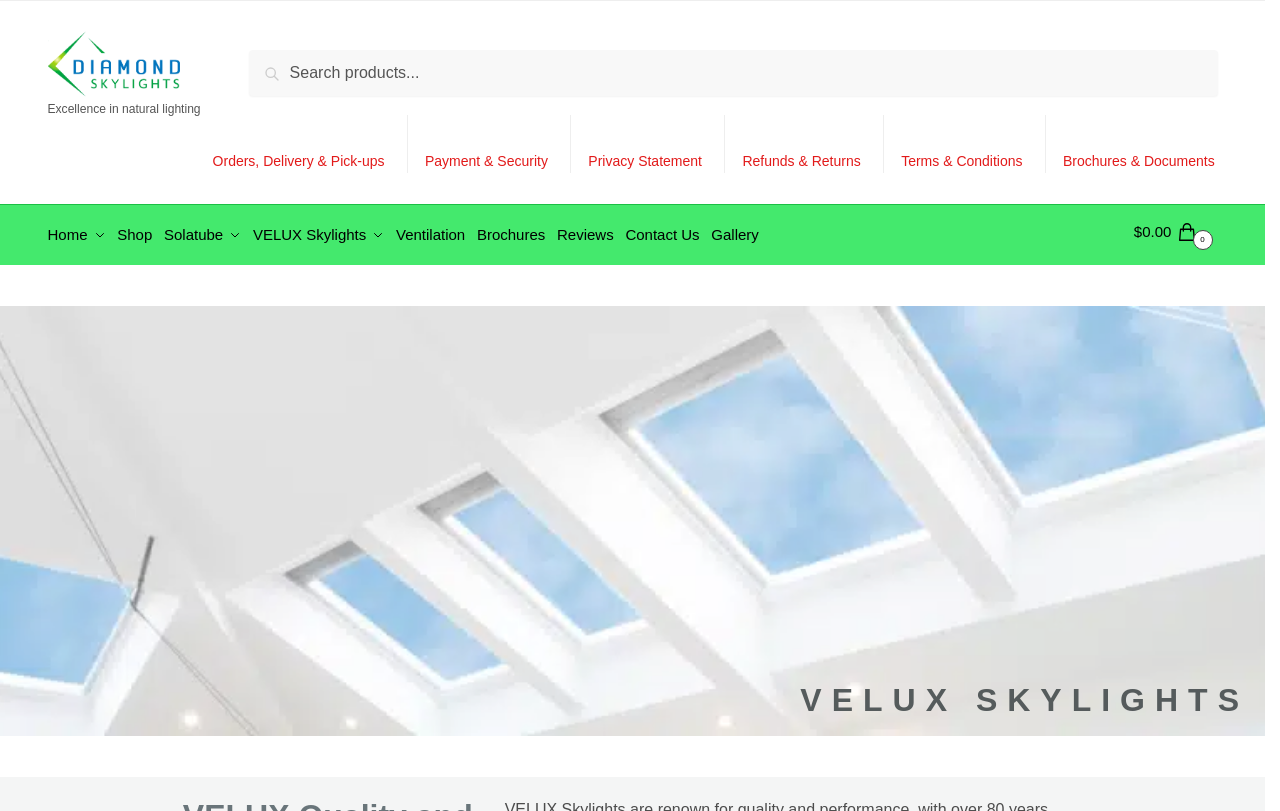Refer to the image and provide an in-depth answer to the question:
Is there a search bar on the webpage?

I can see a search bar on the webpage because there is a search element with a bounding box at [0.194, 0.062, 0.951, 0.118] and a searchbox element with a bounding box at the same location, indicating a search functionality.